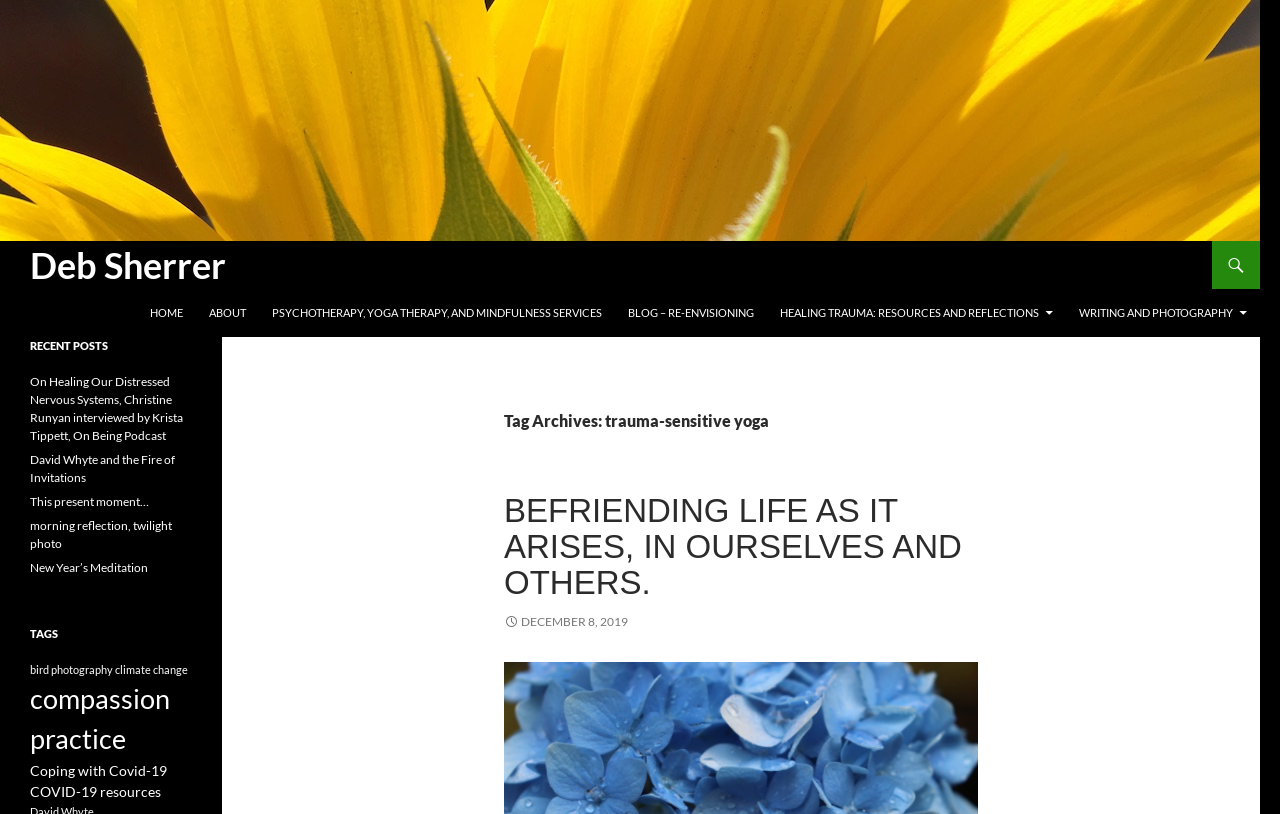Answer the question in a single word or phrase:
What is the theme of the post 'BEFRIENDING LIFE AS IT ARISES, IN OURSELVES AND OTHERS.'?

Mindfulness